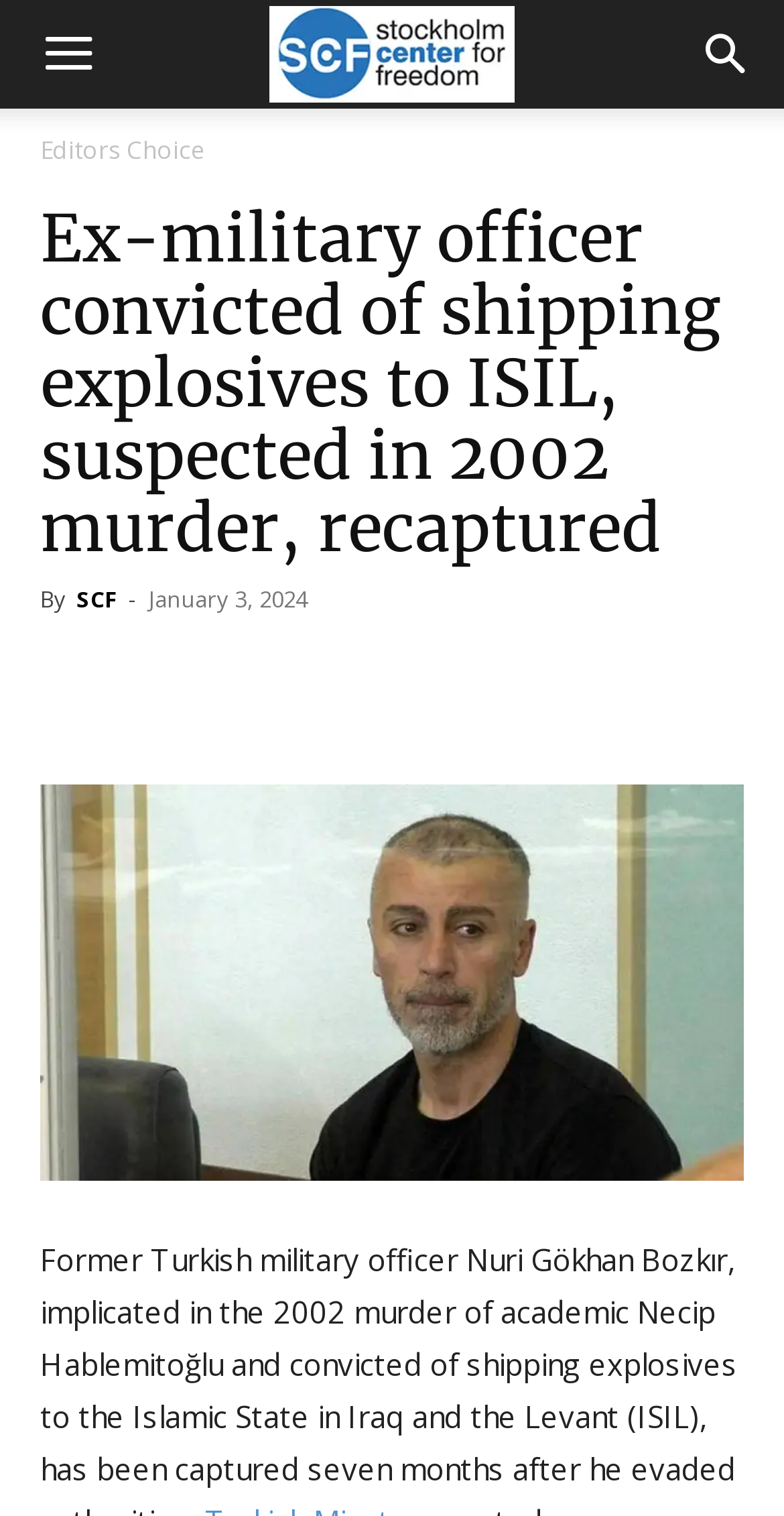Please identify the bounding box coordinates of the element I need to click to follow this instruction: "Share the article on social media".

[0.213, 0.429, 0.315, 0.482]